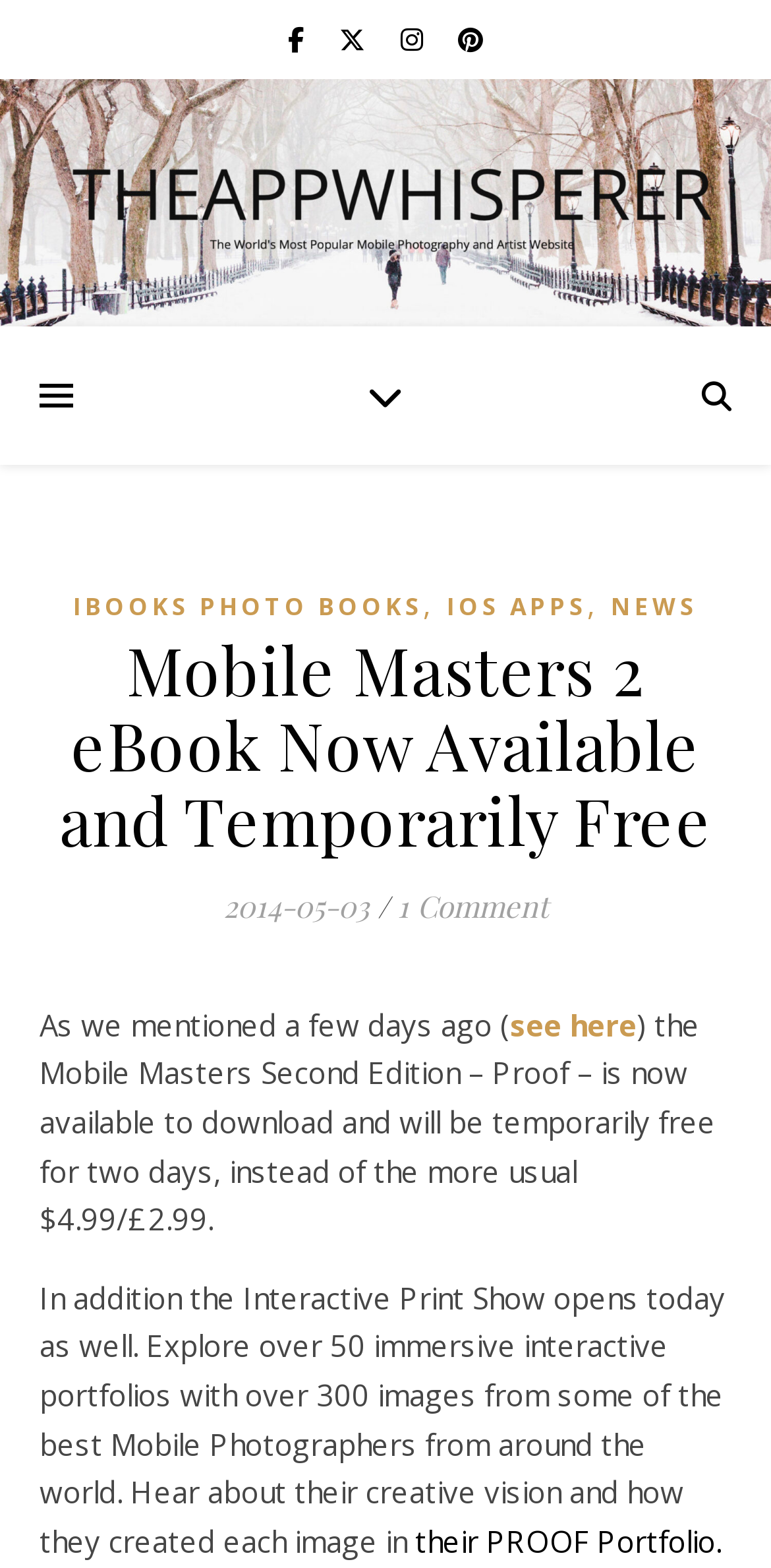Identify the bounding box coordinates for the UI element described as: "News".

[0.792, 0.372, 0.905, 0.403]